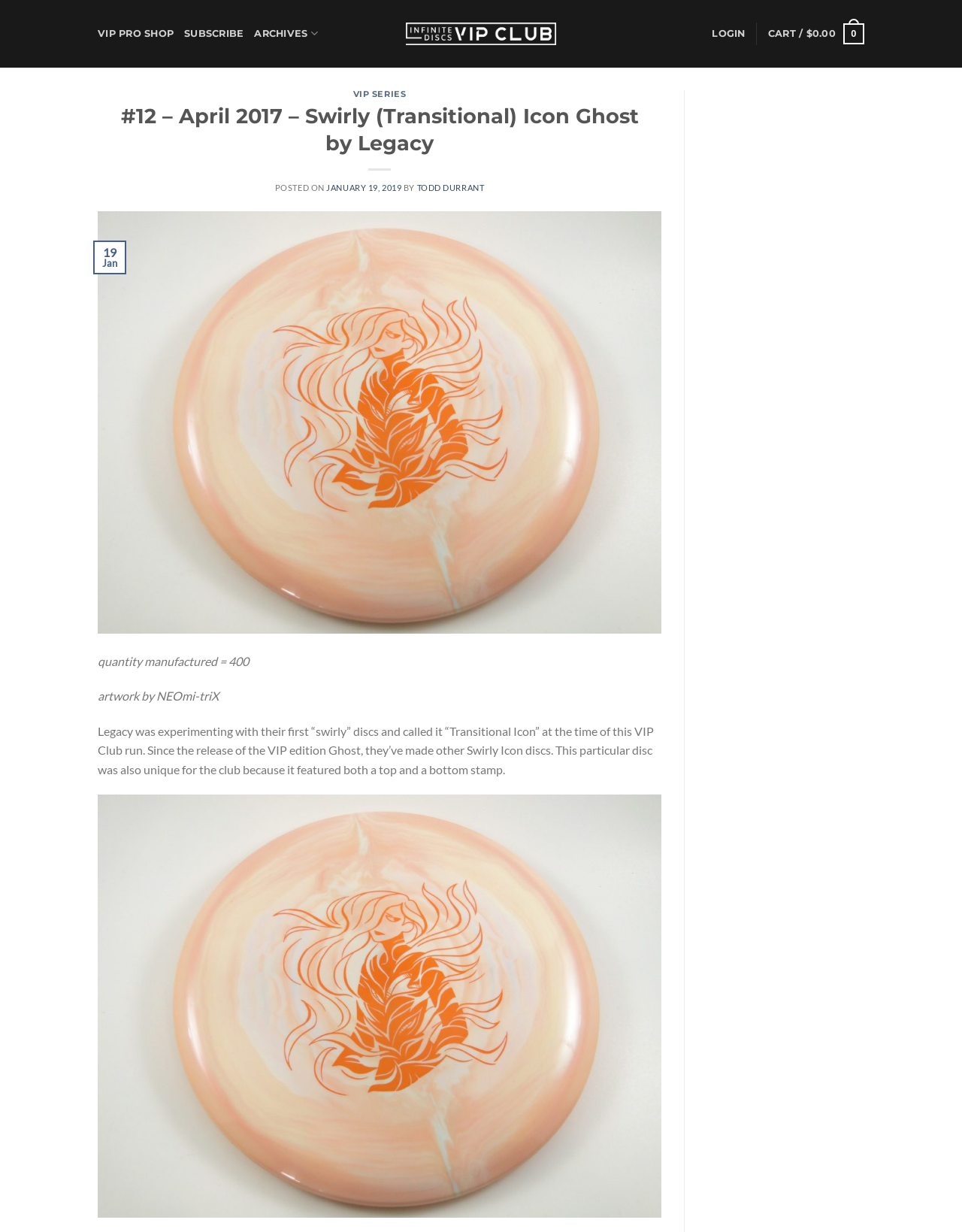Identify the bounding box for the UI element described as: "VIP Pro Shop". The coordinates should be four float numbers between 0 and 1, i.e., [left, top, right, bottom].

[0.102, 0.016, 0.181, 0.038]